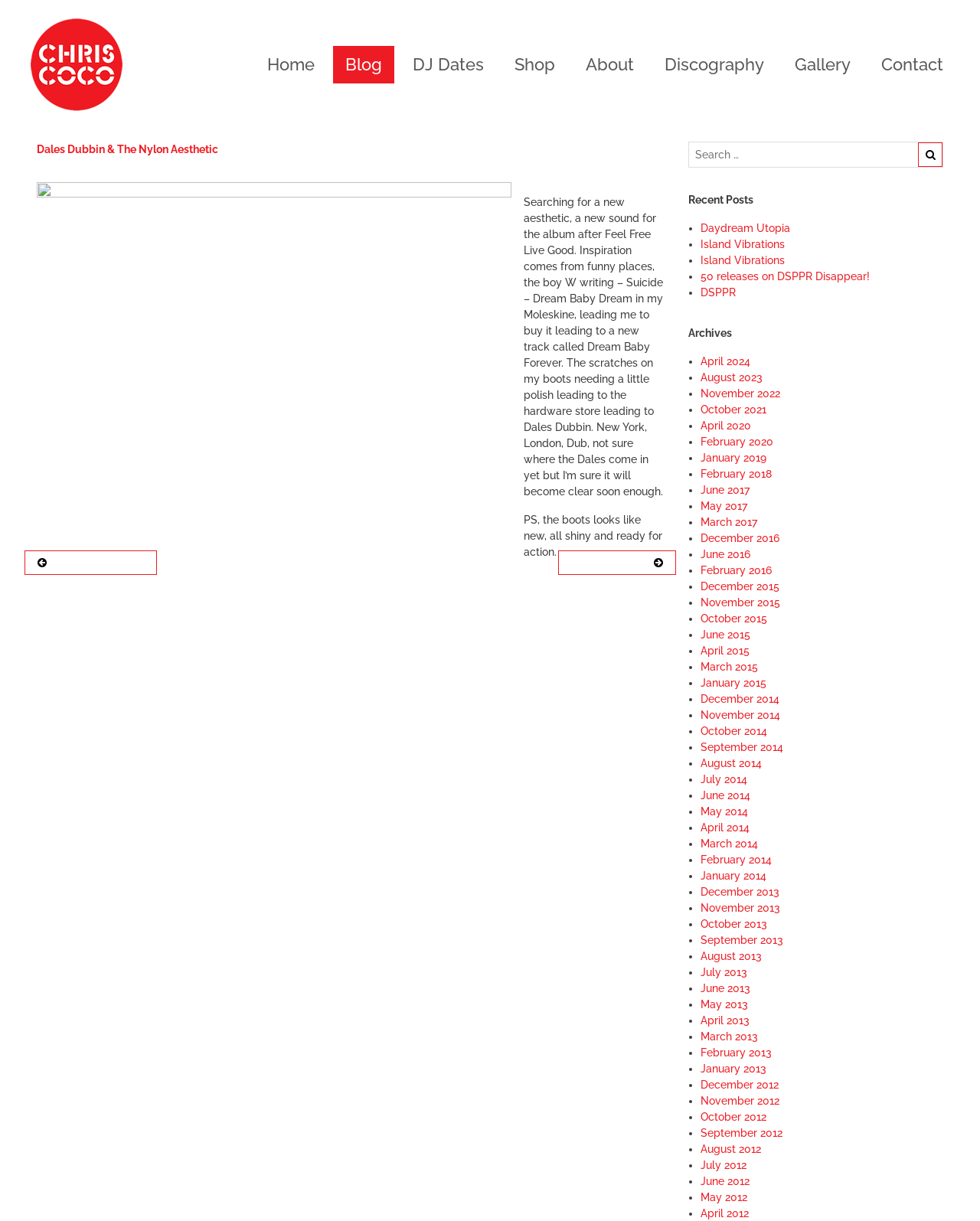What is the name of the person mentioned at the top of the page?
Based on the visual, give a brief answer using one word or a short phrase.

Chris Coco